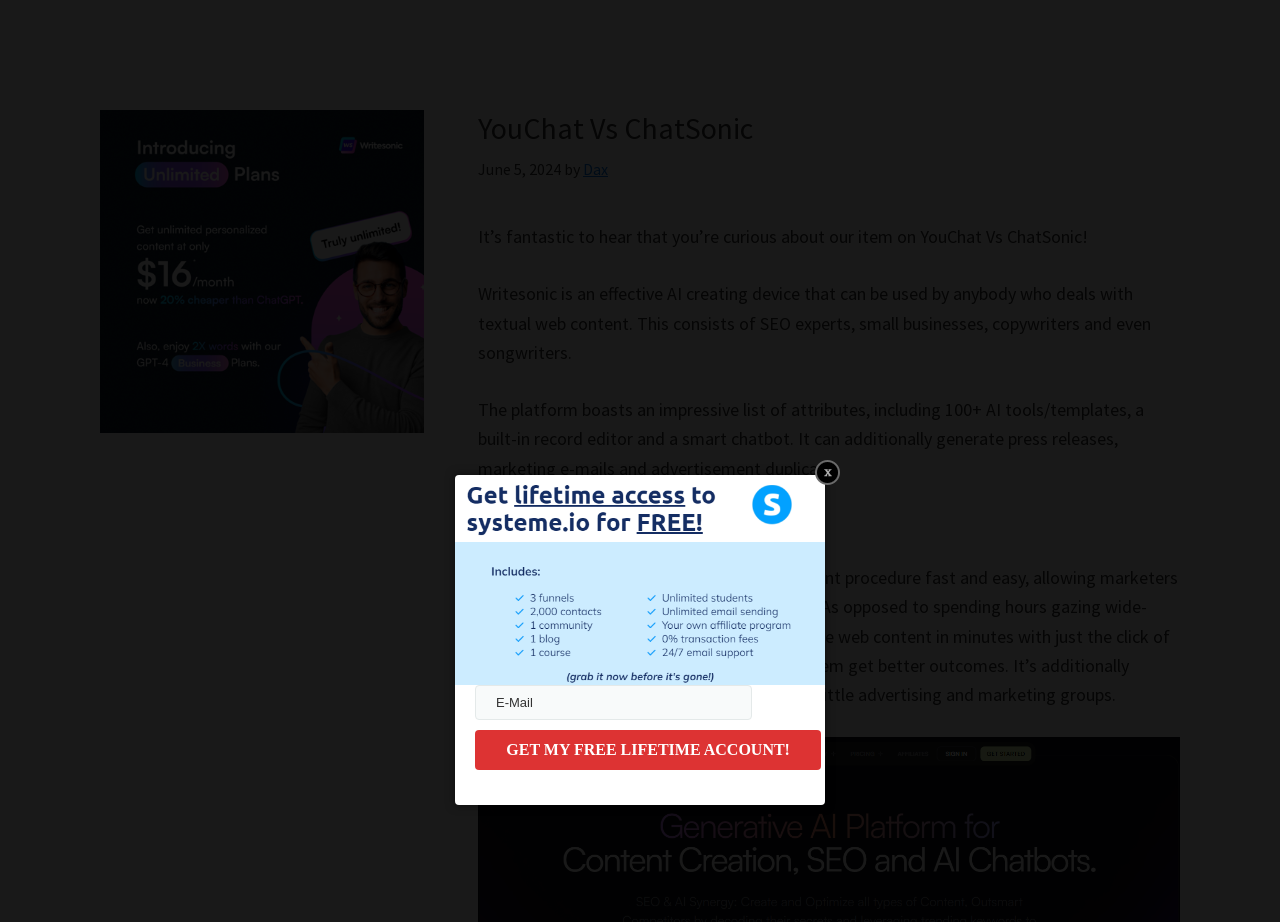What can be generated with Writesonic?
Answer the question based on the image using a single word or a brief phrase.

Web content, press releases, marketing emails, advertisement duplicate